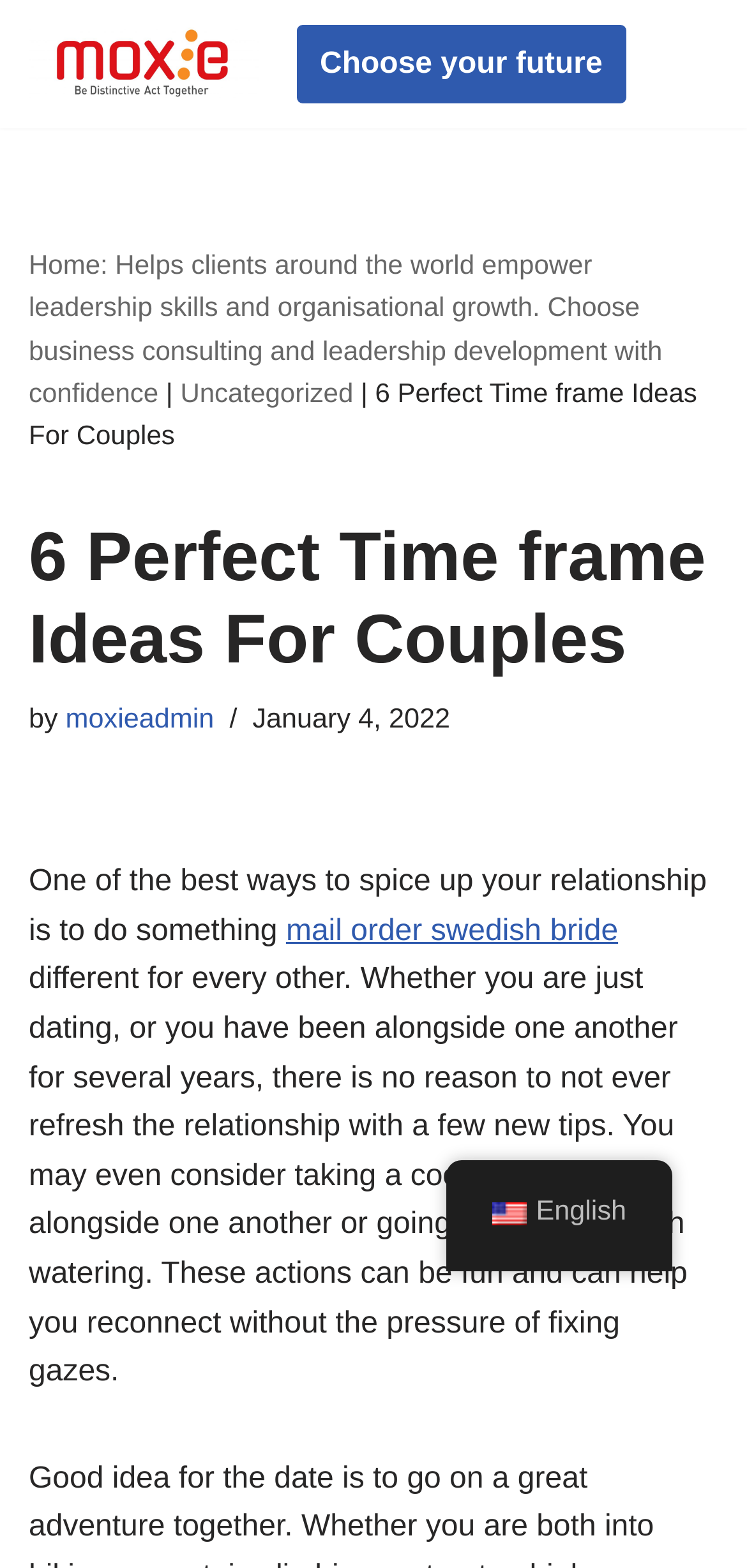Please identify the bounding box coordinates of the region to click in order to complete the task: "Check the author's profile". The coordinates must be four float numbers between 0 and 1, specified as [left, top, right, bottom].

[0.088, 0.45, 0.287, 0.469]